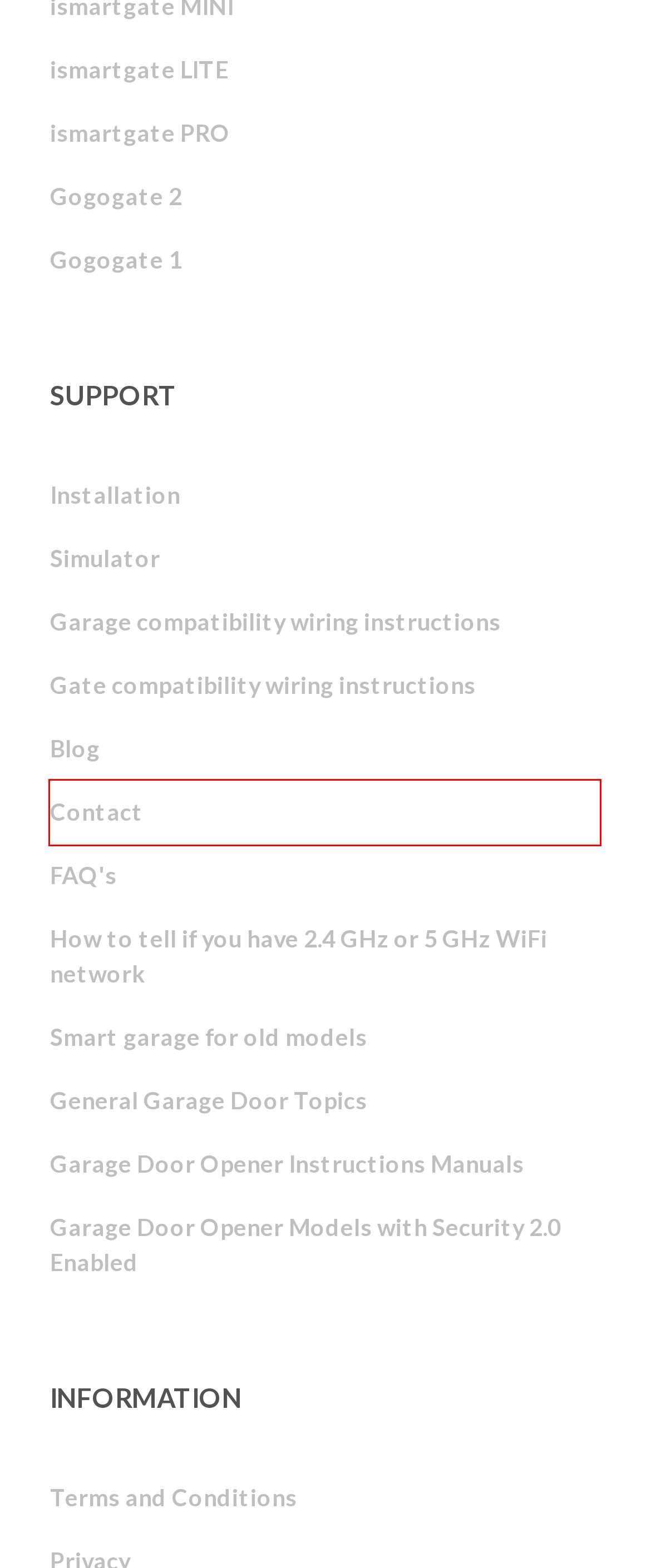You are provided with a screenshot of a webpage that has a red bounding box highlighting a UI element. Choose the most accurate webpage description that matches the new webpage after clicking the highlighted element. Here are your choices:
A. iSmartgate PRO: gate & garage door opener - iSmartgate
B. Garage doors and gates general topics - ismartgate
C. ismartgate Installation Guide - Setup ismartgate
D. ismartgate LITE - ismartgate
E. Blog - ismartgate
F. smart garage door opener frequently asked questions - ismartgate
G. Contact with smart garage opener - ismartgate
H. Garage Door Opener Models with Security 2.0 Enabled - ismartgate

G